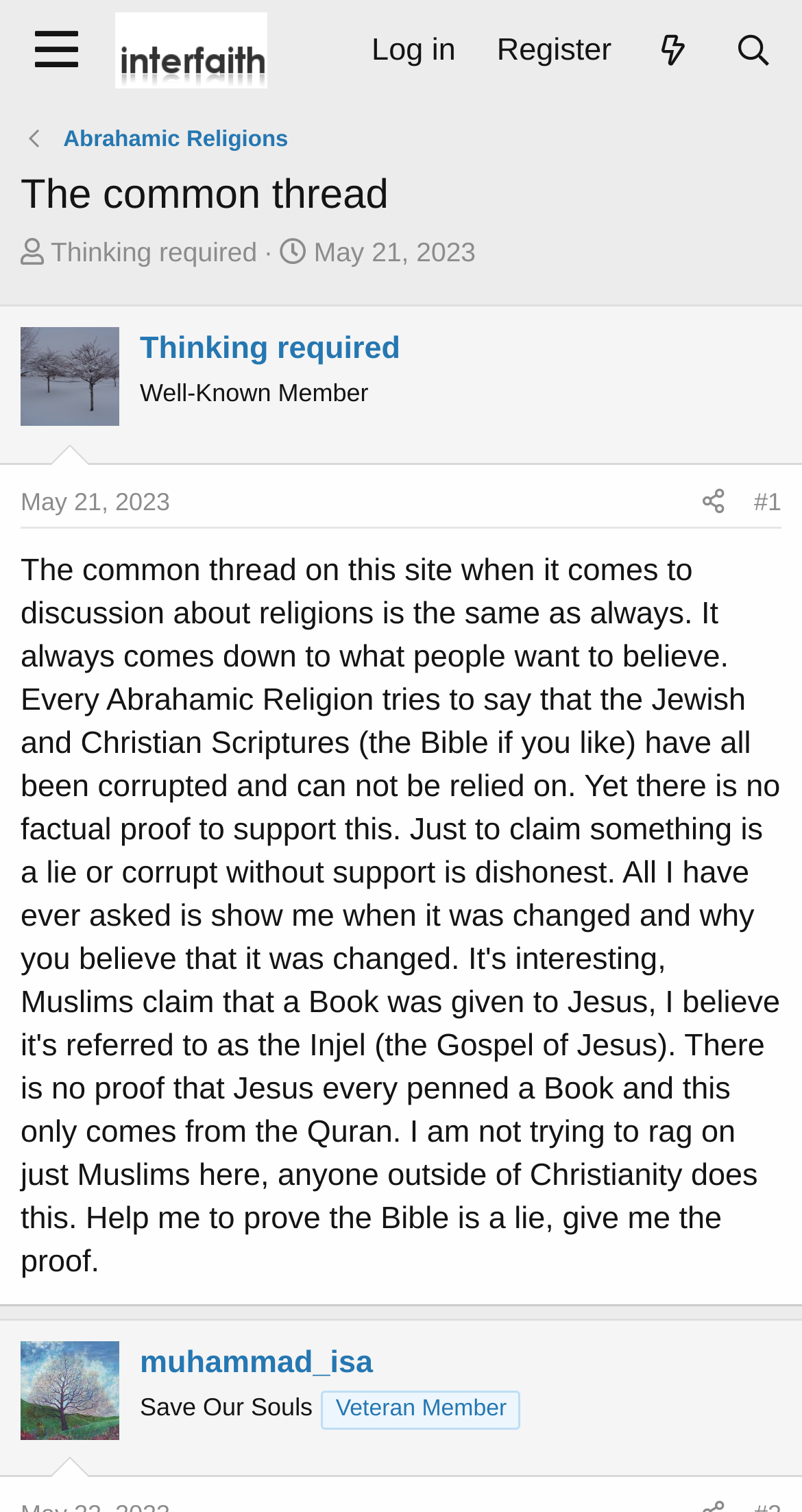Find the bounding box coordinates of the element to click in order to complete the given instruction: "View the 'Thinking required' thread."

[0.026, 0.217, 0.149, 0.282]